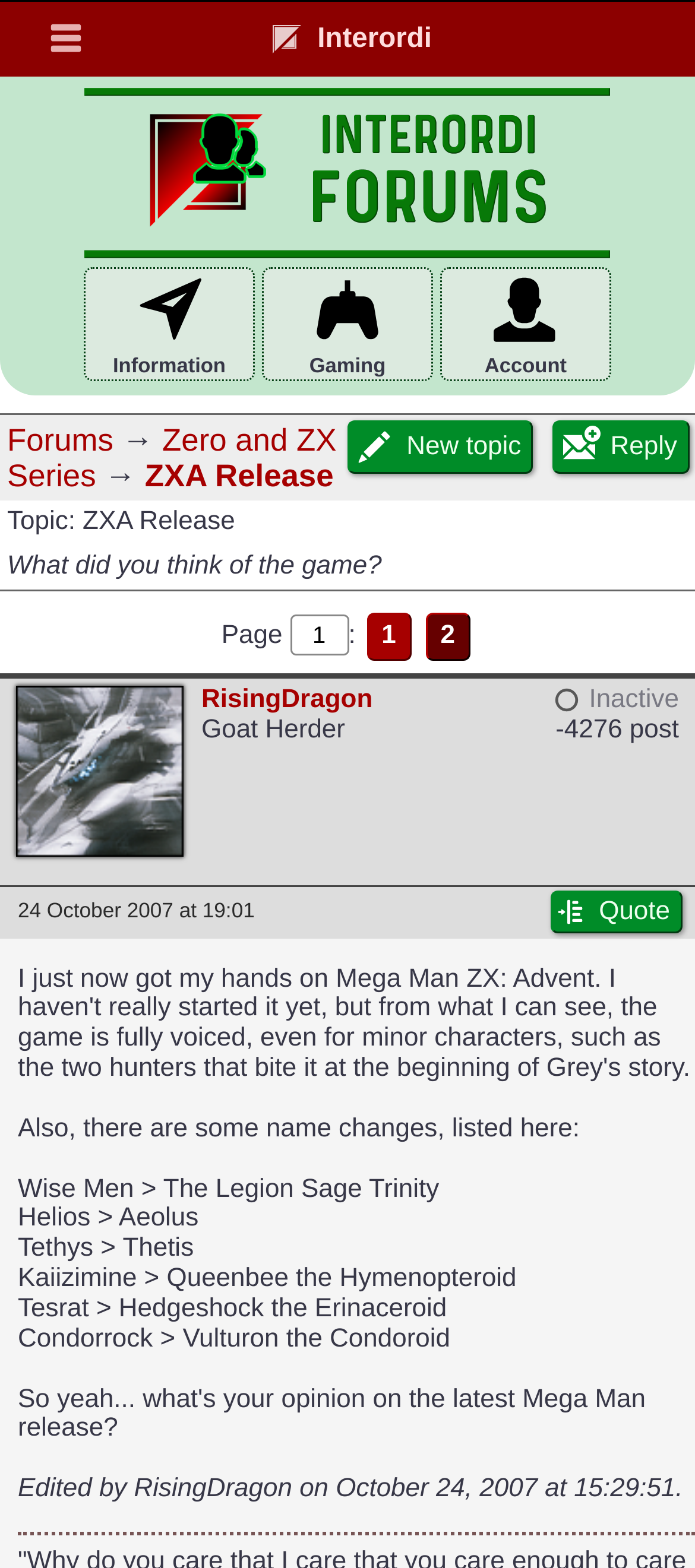What is the topic of the current discussion?
Provide a well-explained and detailed answer to the question.

The topic of the current discussion can be determined by looking at the static text element with the text 'Topic: ZXA Release' at the top of the page, which suggests that this is the topic of the current discussion.